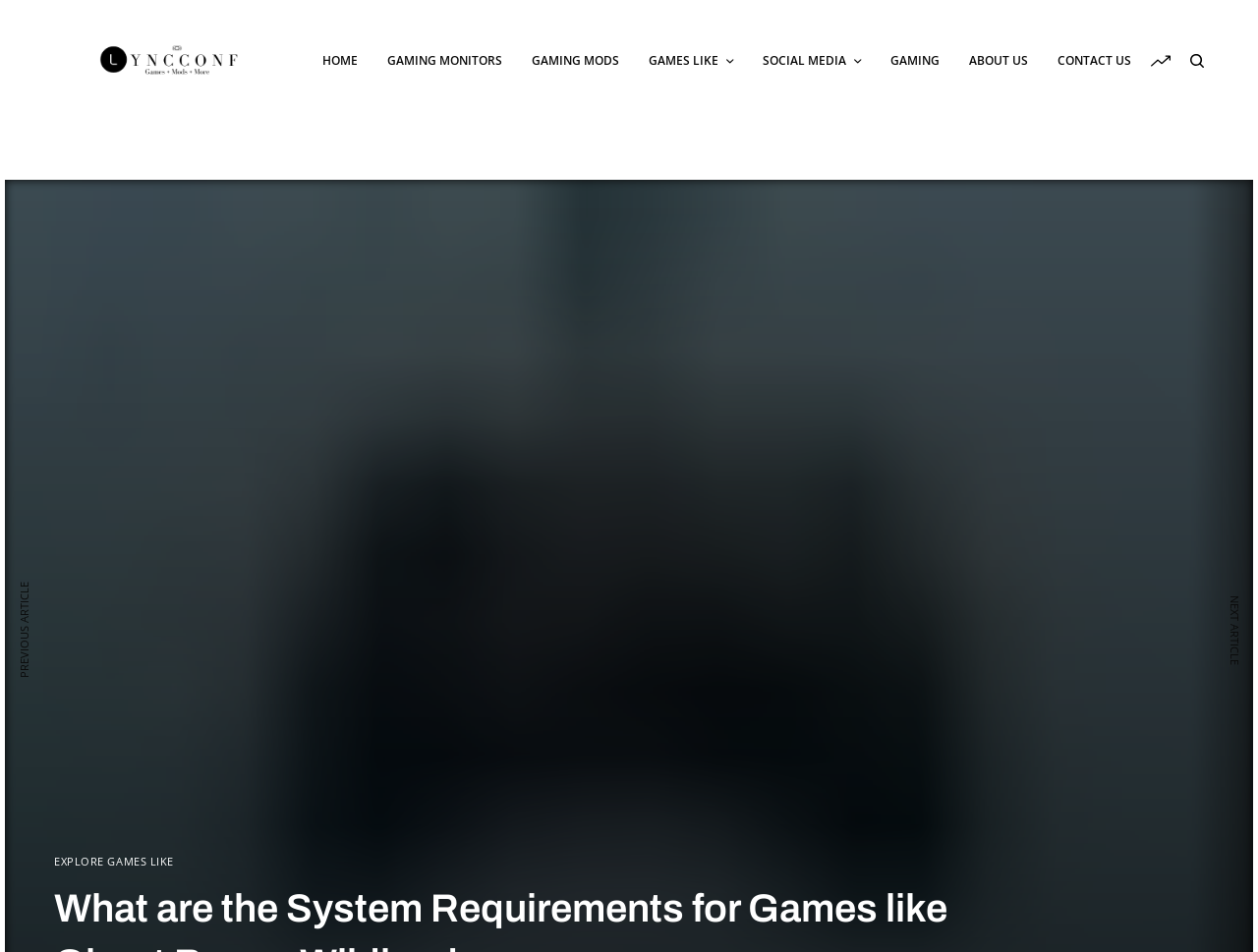Using the information shown in the image, answer the question with as much detail as possible: What is the text of the previous article button?

I located the StaticText element with the text 'PREVIOUS ARTICLE' at [0.013, 0.611, 0.025, 0.712], which indicates its position at the bottom-left of the webpage.